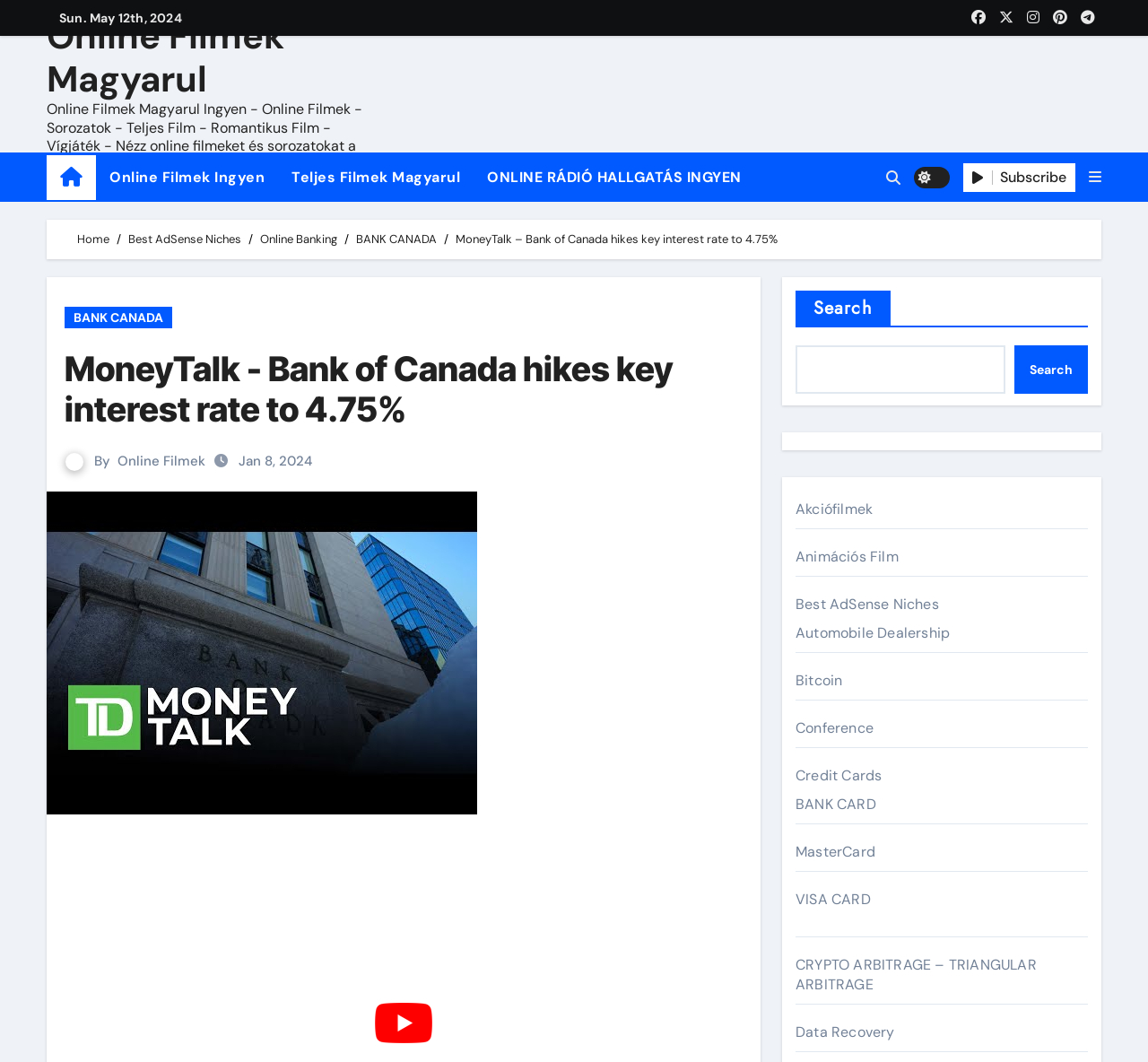Can you find the bounding box coordinates for the element to click on to achieve the instruction: "Go to BANK CANADA page"?

[0.31, 0.218, 0.38, 0.233]